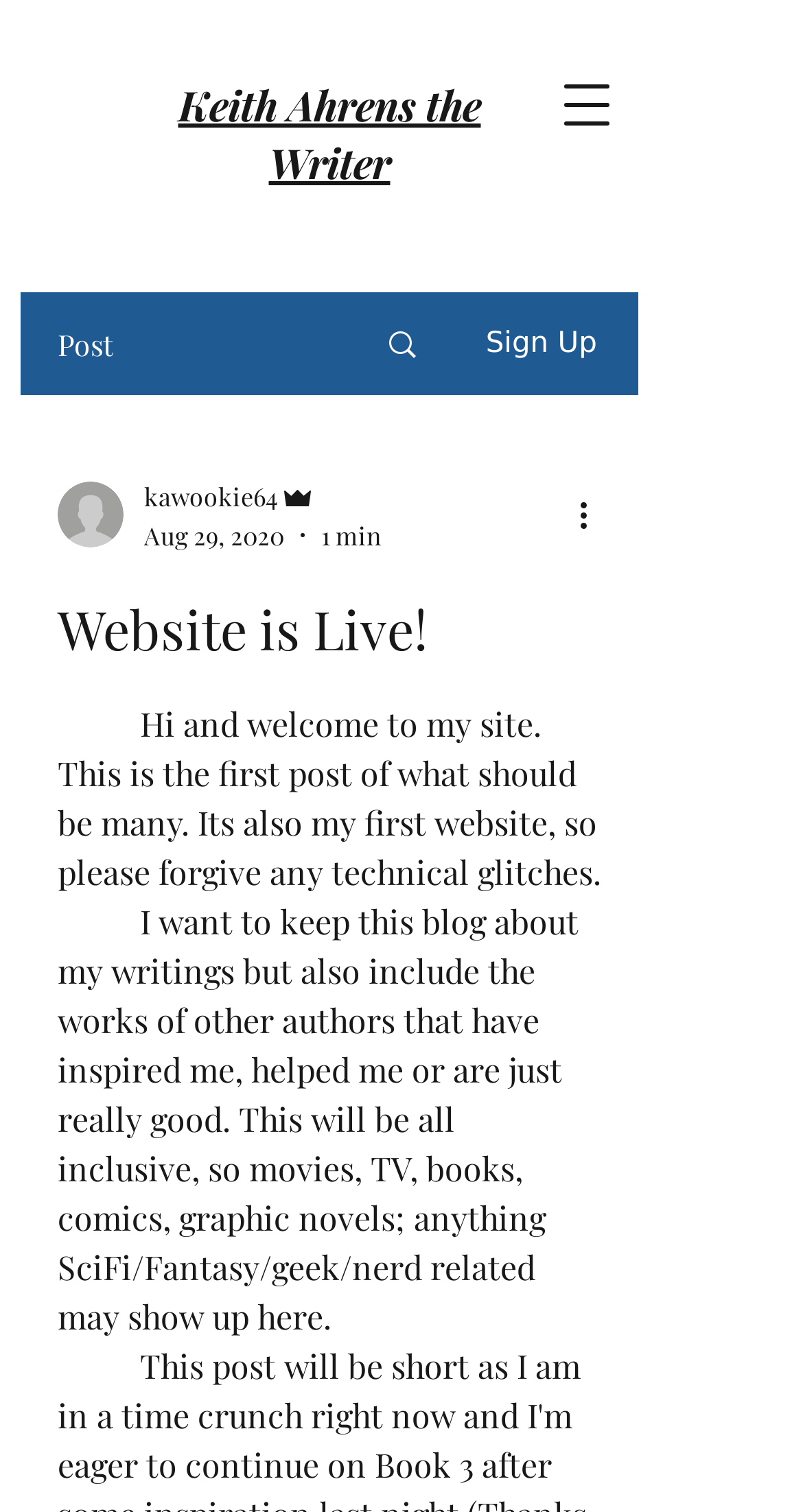What is the purpose of the blog?
By examining the image, provide a one-word or phrase answer.

To share writings and inspirations